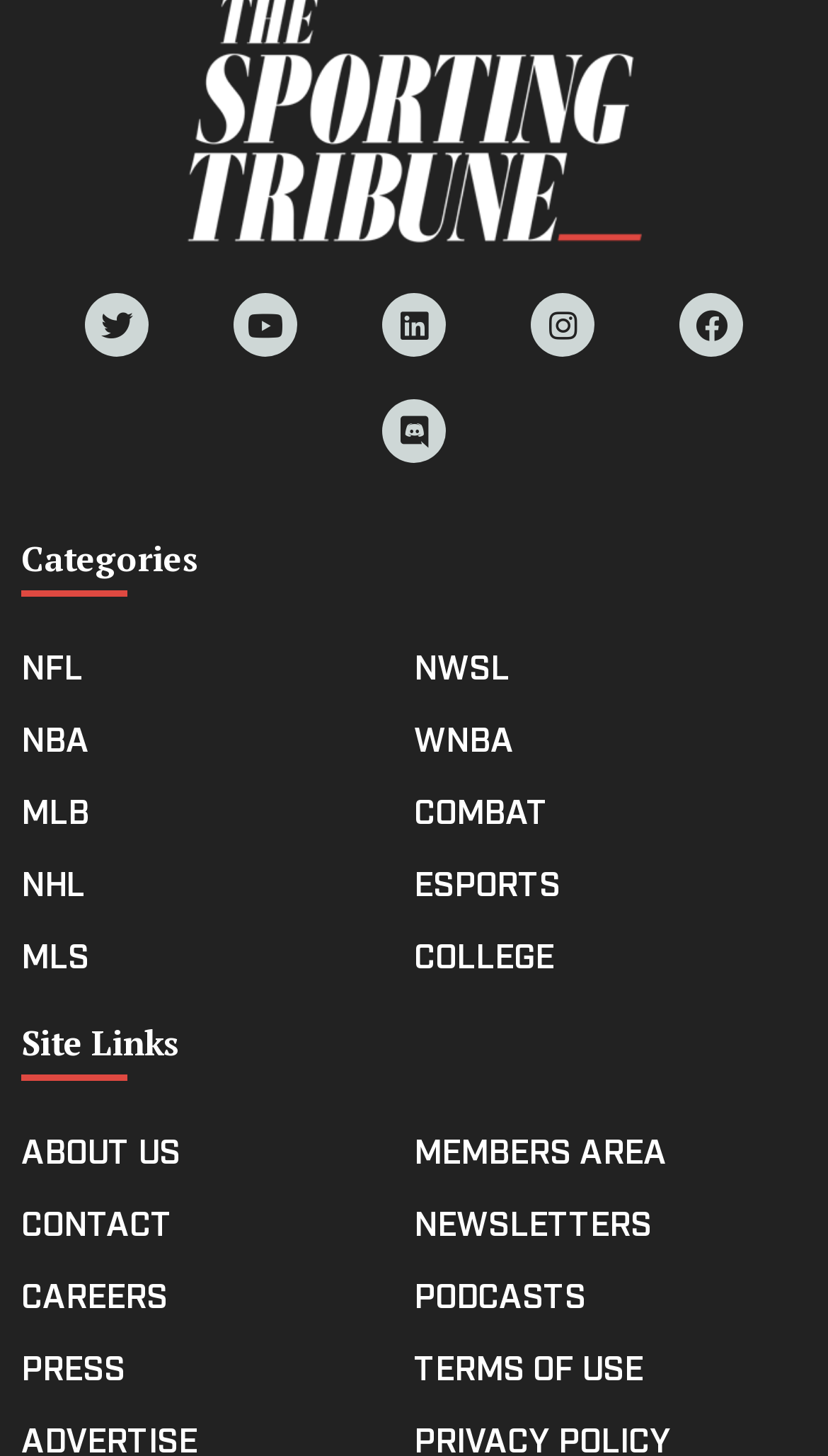Based on the image, provide a detailed and complete answer to the question: 
What categories of sports are listed?

I found a section on the webpage labeled 'Categories' which lists various sports categories. The categories are NFL, NBA, MLB, NHL, MLS, NWSL, WNBA, COMBAT, ESPORTS, and COLLEGE.